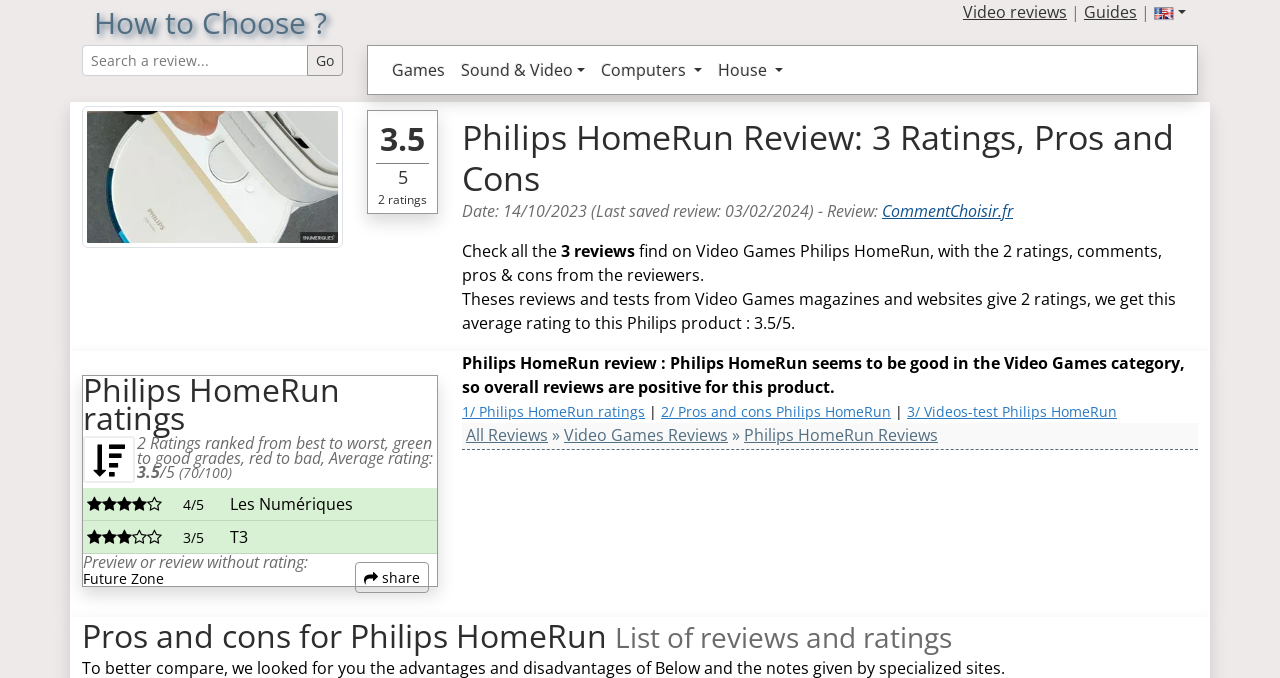Locate the bounding box coordinates of the element that needs to be clicked to carry out the instruction: "Share the review on social media". The coordinates should be given as four float numbers ranging from 0 to 1, i.e., [left, top, right, bottom].

[0.277, 0.829, 0.335, 0.875]